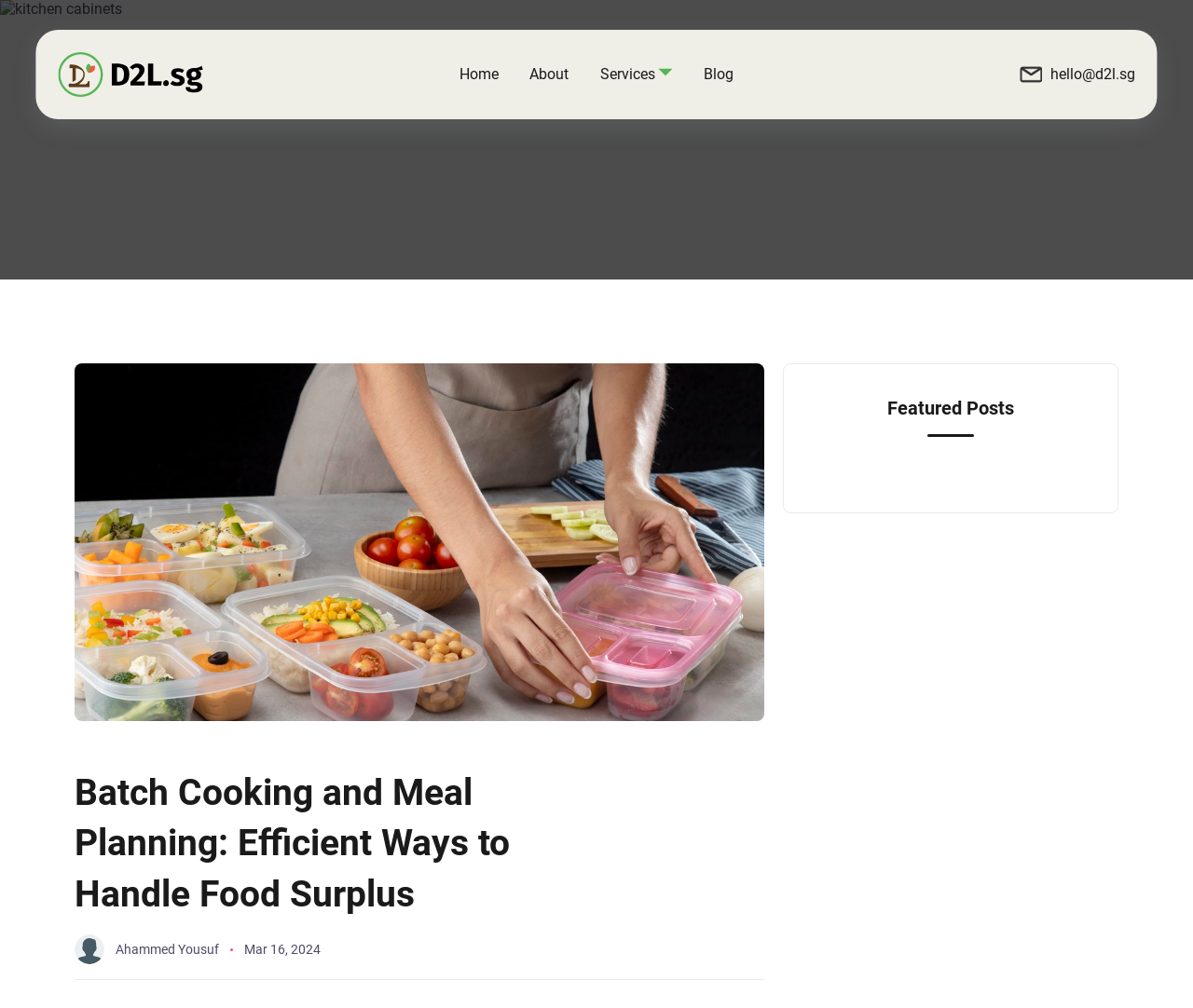Determine the bounding box coordinates for the UI element with the following description: "Services Join CommunityFor Businesses". The coordinates should be four float numbers between 0 and 1, represented as [left, top, right, bottom].

[0.503, 0.03, 0.564, 0.118]